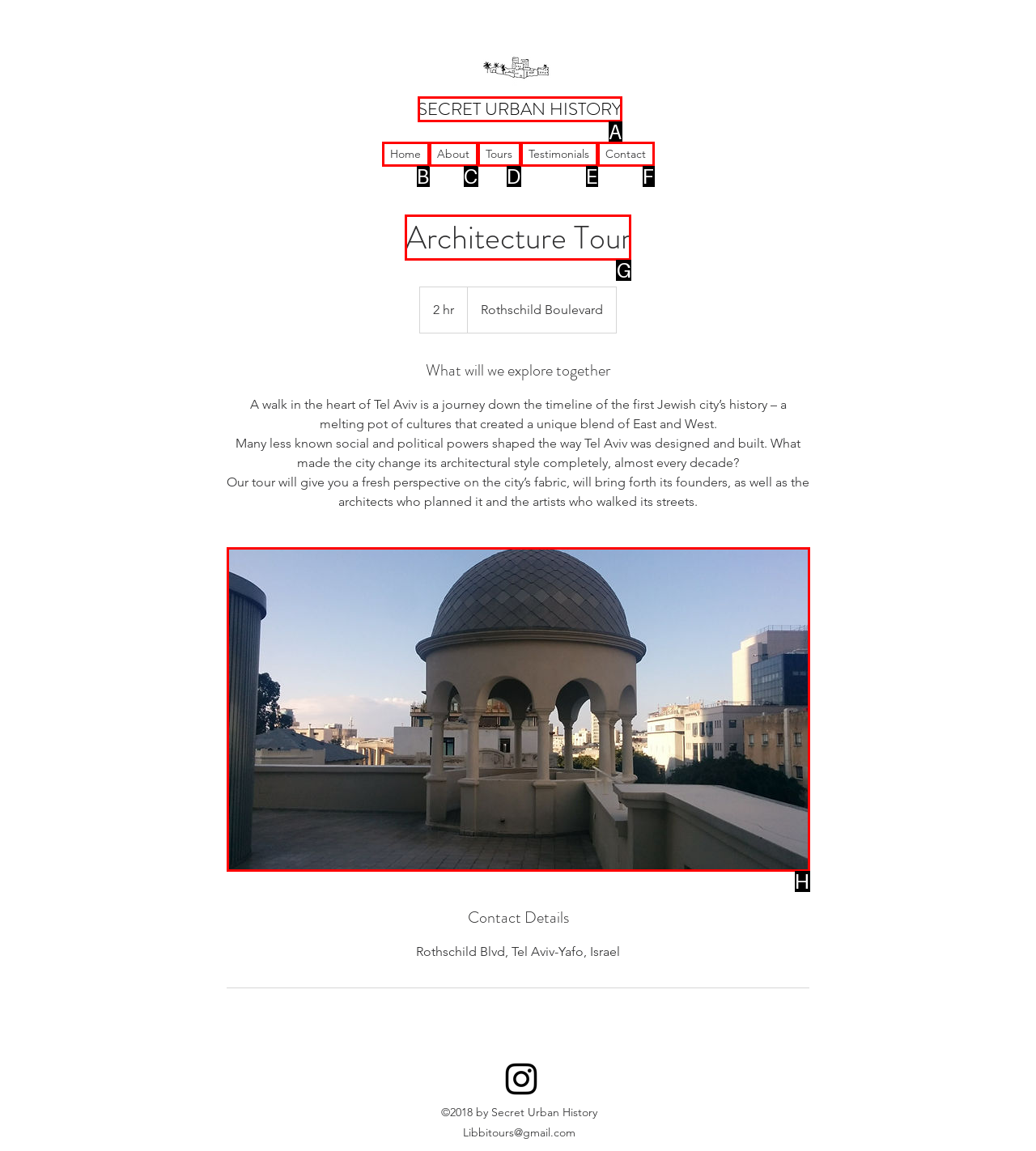Please identify the correct UI element to click for the task: View the architecture tour details Respond with the letter of the appropriate option.

G